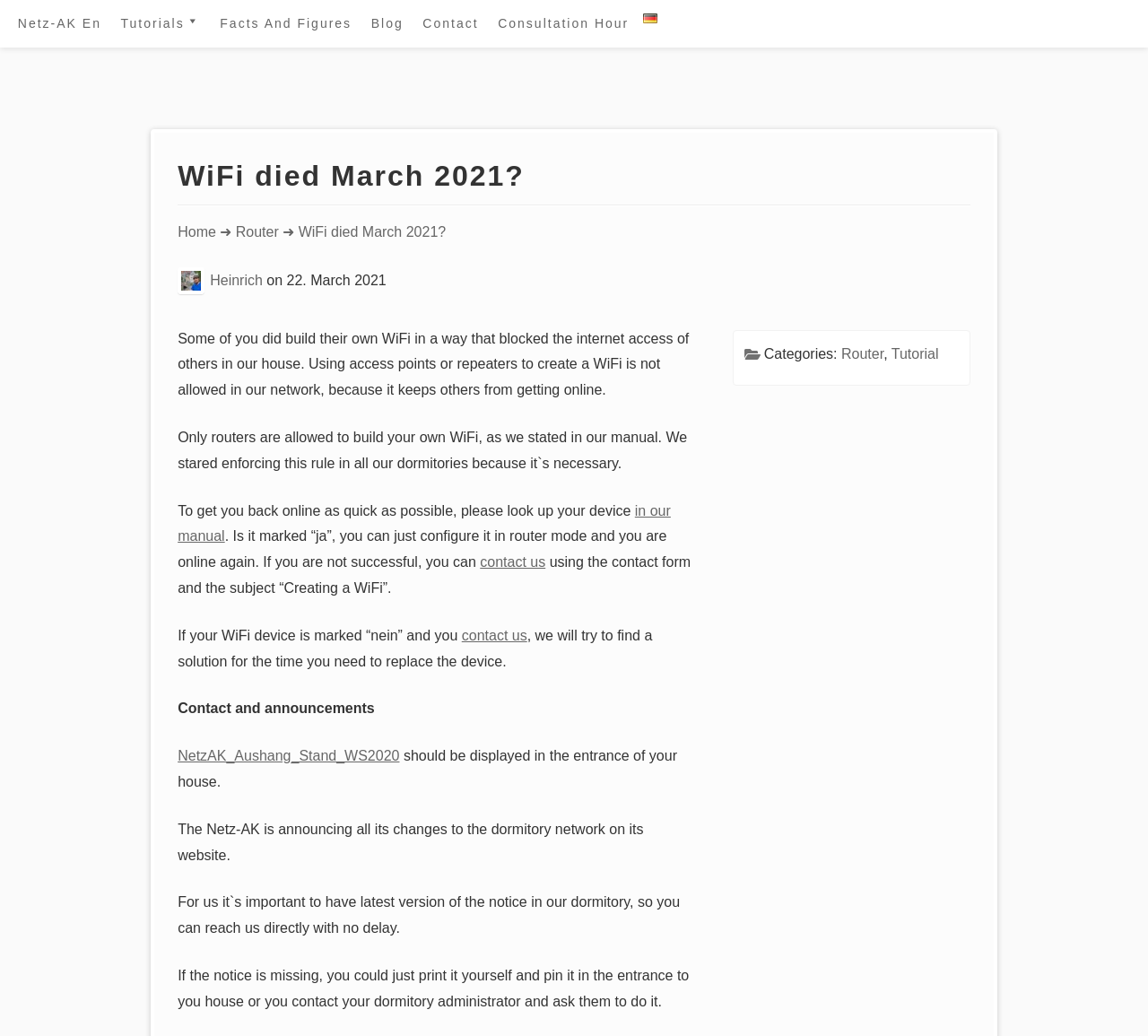Explain the webpage's design and content in an elaborate manner.

This webpage is about WiFi issues in a dormitory, specifically about the rules and guidelines for creating personal WiFi networks. At the top of the page, there is a link to skip to the content, followed by a navigation menu with links to different sections, including "Tutorials", "Facts and Figures", "Blog", "Contact", and "Consultation Hour". 

Below the navigation menu, there is a header section with a title "WiFi died March 2021?" and a breadcrumb navigation showing the current page's location. To the right of the title, there is an avatar photo and a link to the author's profile, Heinrich. 

The main content of the page is a series of paragraphs explaining the rules and guidelines for creating personal WiFi networks in the dormitory. The text explains that using access points or repeaters to create a WiFi network is not allowed, and only routers are permitted. It also provides instructions on how to get back online and what to do if the device is not compatible.

There are several links throughout the text, including links to the manual, contact form, and other resources. The page also has a section for contact and announcements, with a link to a notice that should be displayed in the entrance of the dormitory house. 

At the bottom of the page, there is a footer section with a list of categories, including "Router" and "Tutorial", which are also links to other pages.